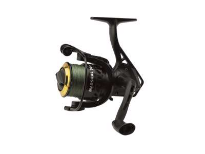Generate a complete and detailed caption for the image.

The image showcases a high-quality fishing reel, specifically the "KINETIC MARSHALL FD." This reel features a sleek black design complemented by a distinctive green line and a striking gold accent on the spool. Crafted for performance, it promises durability and reliability for avid anglers. Its advanced design includes a smooth drag system and a comfortable handle, making it suitable for both beginners and experienced fishermen alike. The reel is prominently highlighted, making it an appealing choice for those looking to enhance their fishing gear collection.